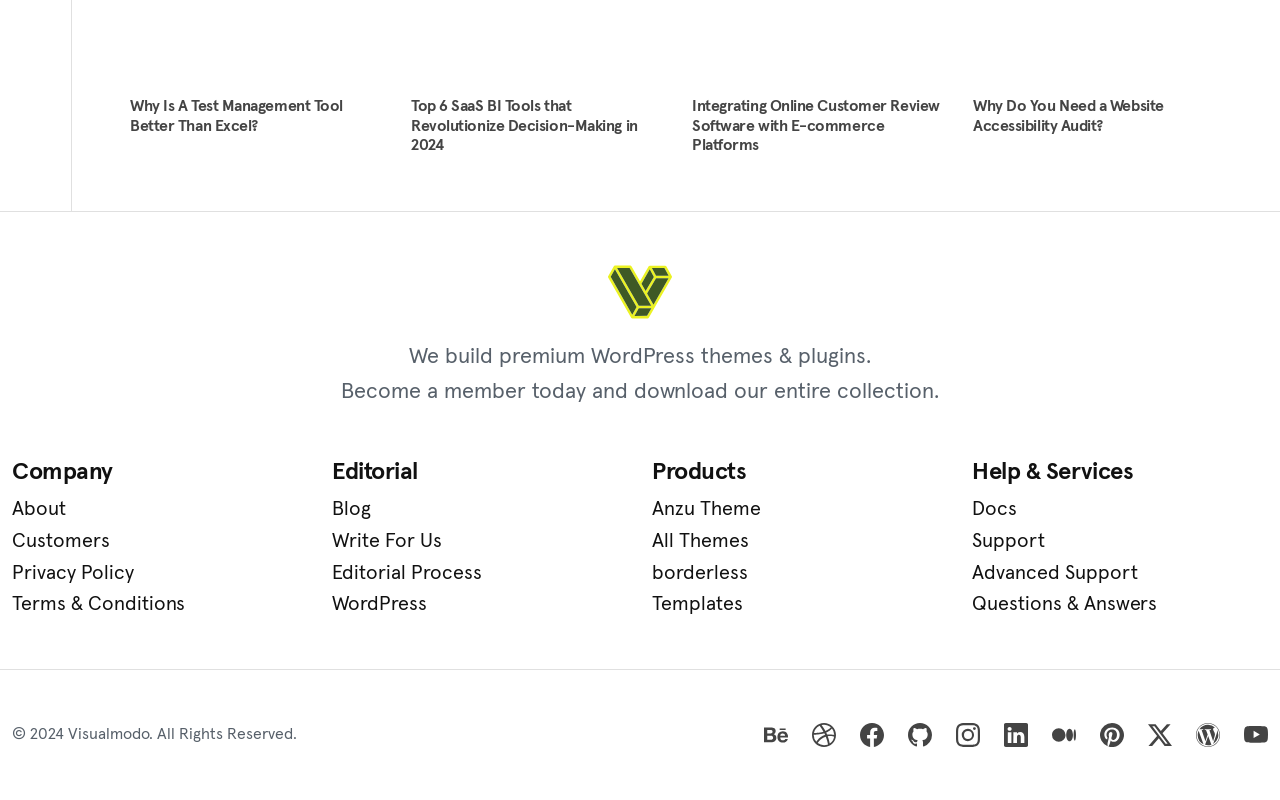Please specify the bounding box coordinates of the region to click in order to perform the following instruction: "Explore the 'Anzu Theme' product".

[0.509, 0.618, 0.741, 0.657]